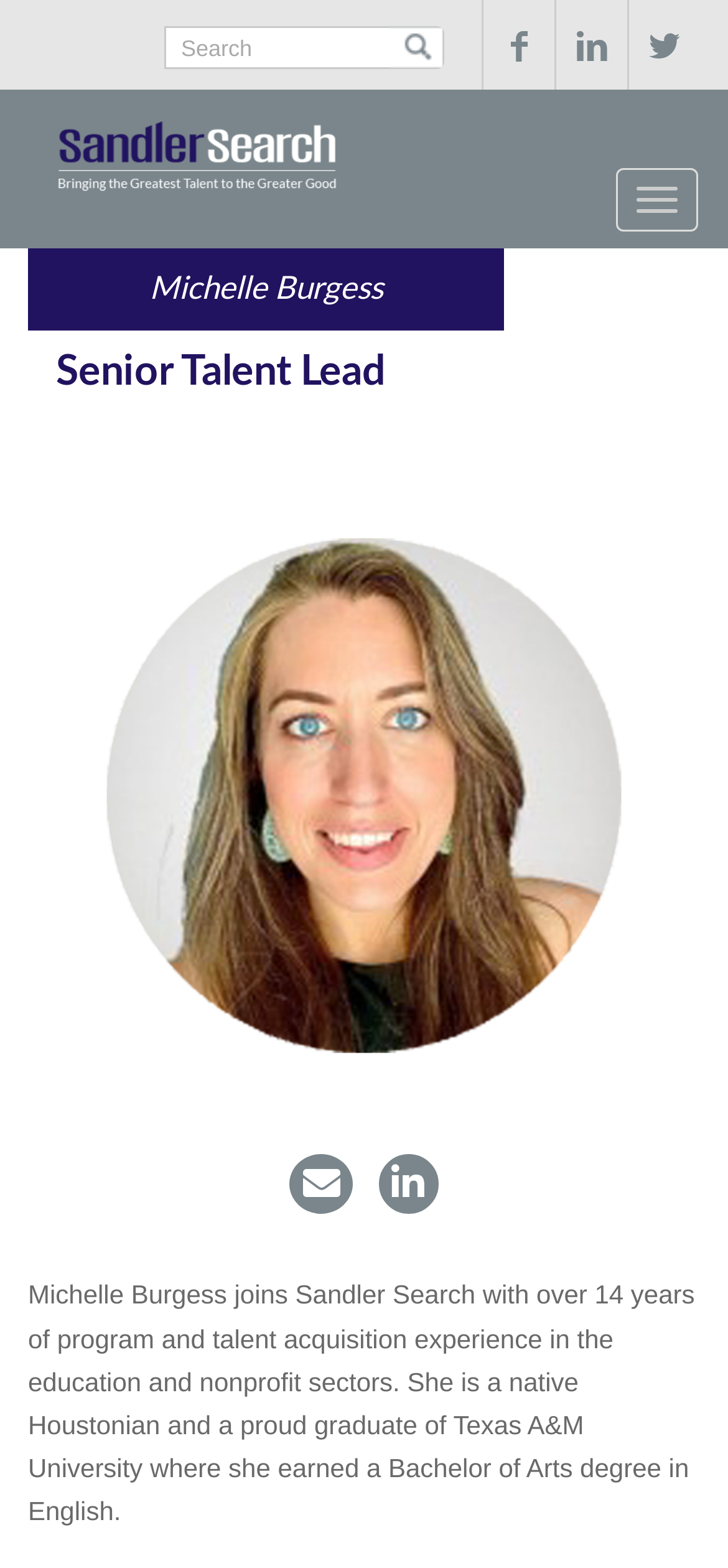Articulate a detailed summary of the webpage's content and design.

The webpage is about Michelle Burgess, a Senior Talent Lead at Sandler Search. At the top left, there is a search bar with a "Search" button next to it. Below the search bar, there is a profile picture of Michelle Burgess. To the right of the profile picture, her name "Michelle Burgess" is displayed, followed by her title "Senior Talent Lead". 

Above the profile picture, there are three social media icons aligned horizontally. Below the title, there is a large background image that spans the entire width of the page. 

On the top right, there is a button with no text. Below the button, there is a section with three links aligned horizontally. 

The main content of the page is a paragraph that describes Michelle Burgess' background, mentioning her experience in the education and nonprofit sectors, her hometown, and her education at Texas A&M University. This paragraph is located at the bottom of the page.